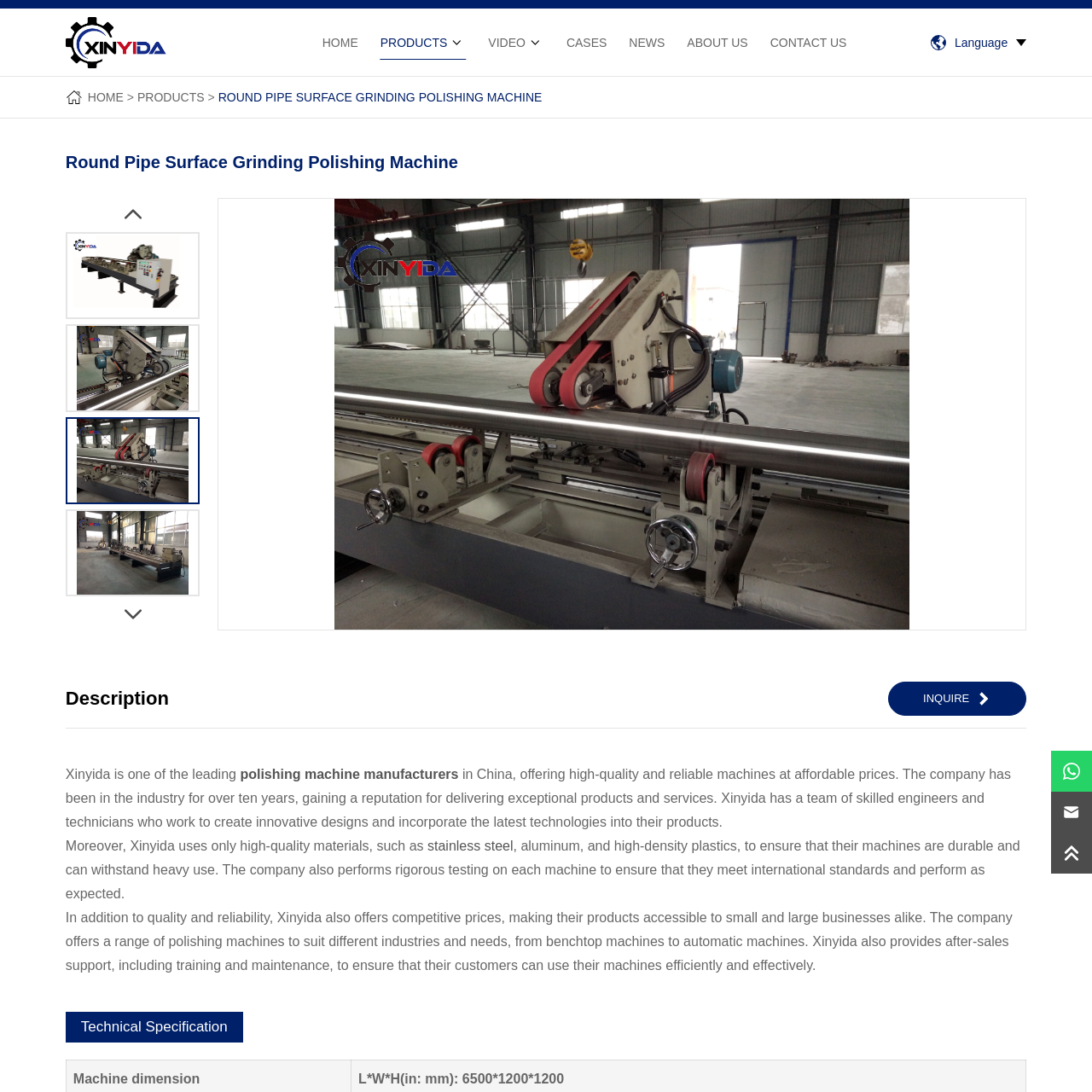Please provide a one-word or phrase response to the following question by examining the image within the red boundary:
What type of pipes can the machine process?

Round pipes